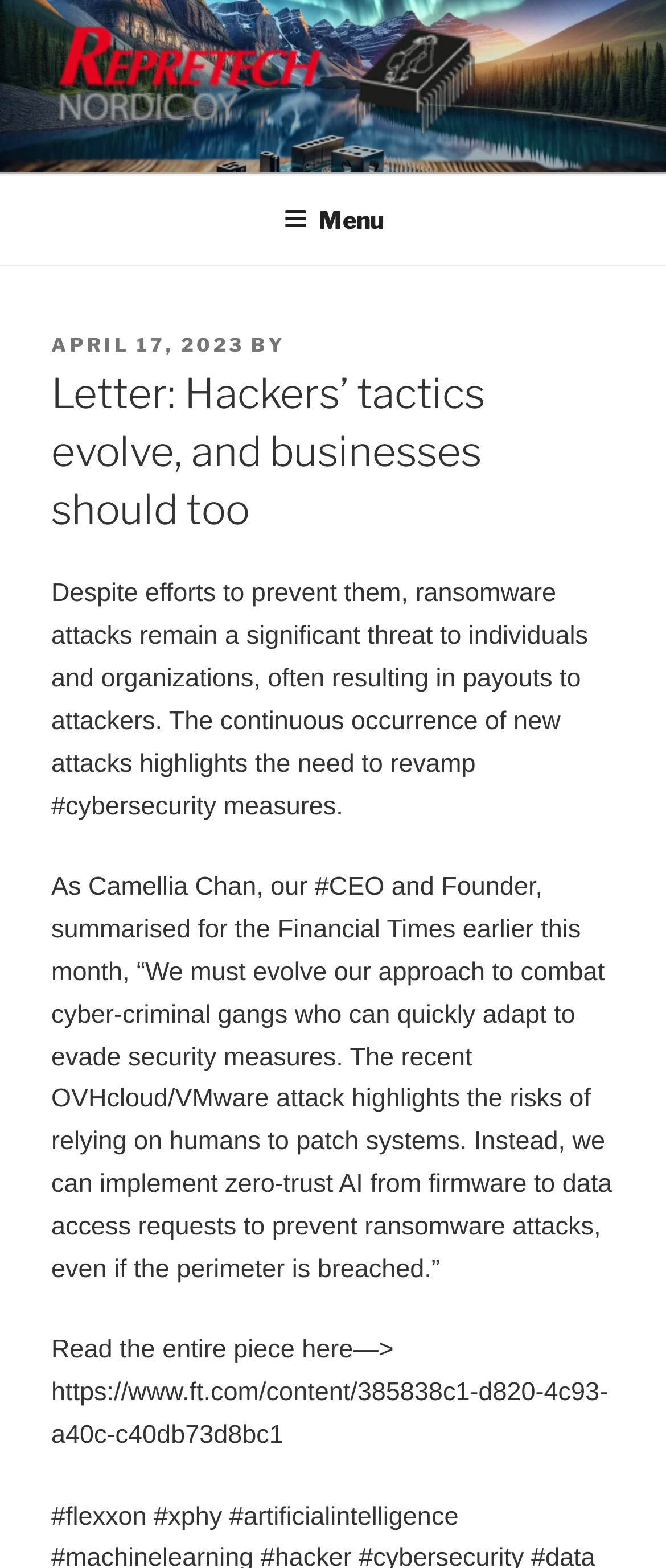Illustrate the webpage thoroughly, mentioning all important details.

The webpage appears to be an article or a letter discussing cybersecurity measures and ransomware attacks. At the top, there is a navigation menu labeled "Top Menu" with a button to expand or collapse it. Below the navigation menu, there is a header section with the title "Letter: Hackers’ tactics evolve, and businesses should too" in a prominent font size.

In the header section, there is a link to the posting date, "APRIL 17, 2023", and a "BY" label, but the author's name is not specified. The main content of the article starts below the header section, with a paragraph discussing the threat of ransomware attacks and the need to revamp cybersecurity measures.

The next paragraph quotes Camellia Chan, the CEO and Founder, summarizing the importance of evolving approaches to combat cyber-criminal gangs and implementing zero-trust AI to prevent ransomware attacks. The article concludes with a link to read the entire piece on the Financial Times website.

There are no images on the page, and the layout is primarily composed of text elements, with a focus on the main article content. The navigation menu and header section are positioned at the top, with the main content flowing below them.